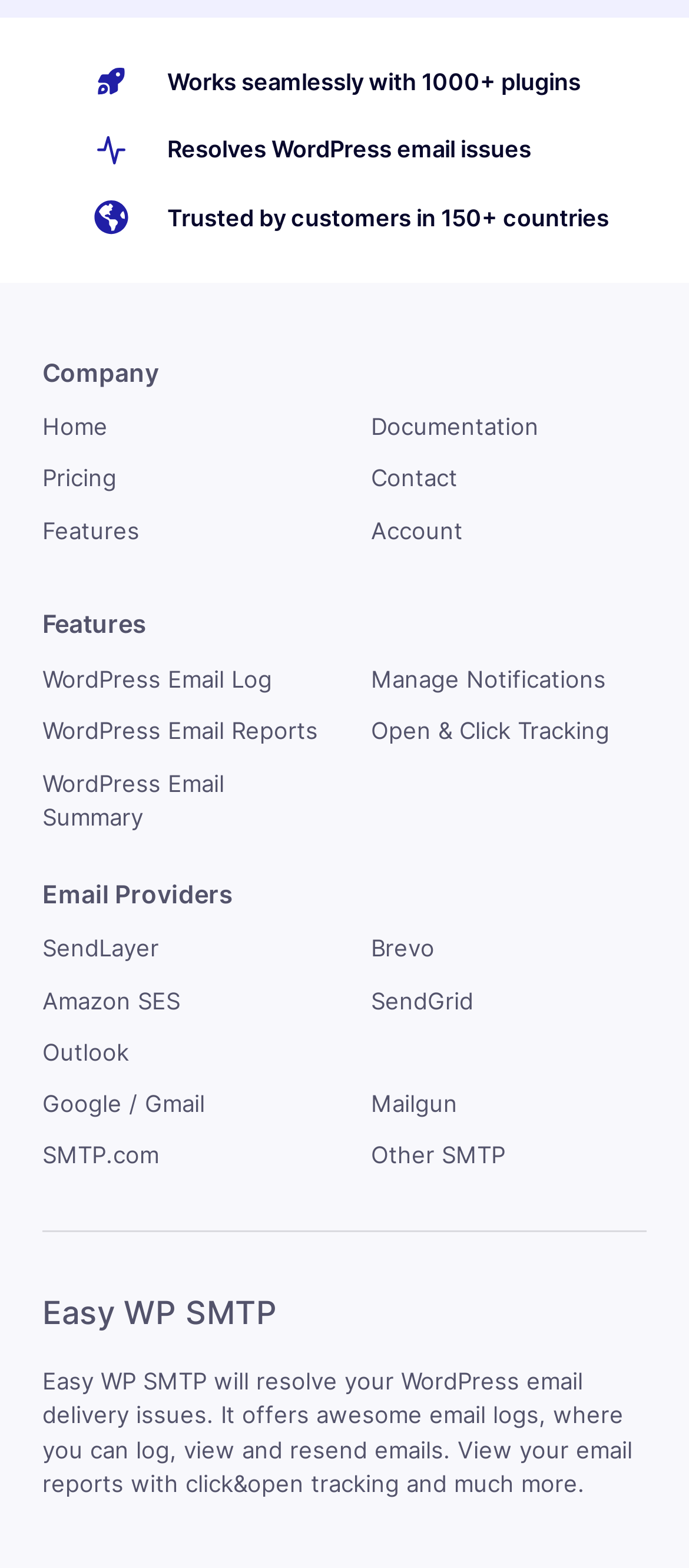Please provide a comprehensive answer to the question based on the screenshot: What is the company section?

The company section is a heading element with bounding box coordinates [0.062, 0.225, 0.938, 0.25]. It contains links to Home, Pricing, Features, Documentation, Contact, and Account.